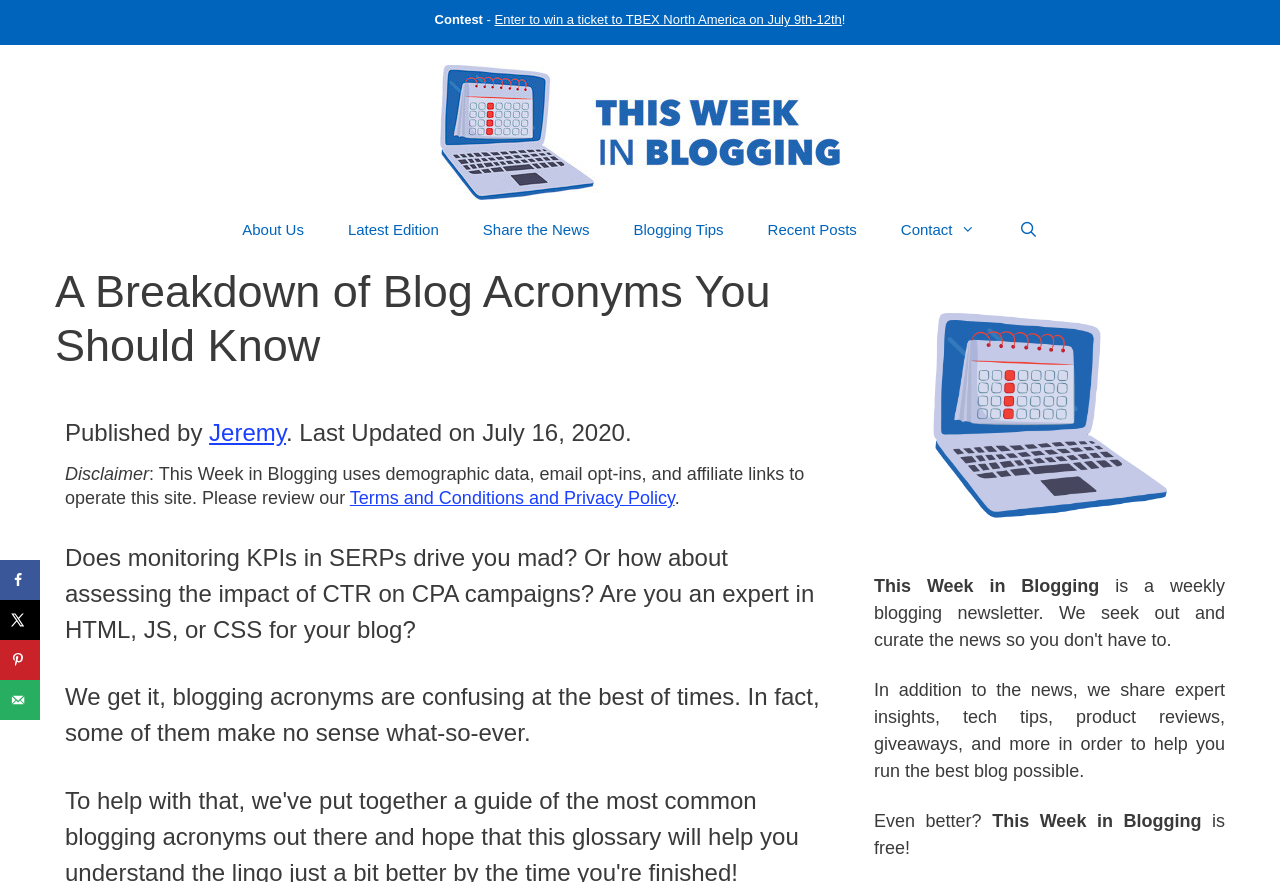Please reply with a single word or brief phrase to the question: 
What is the name of the website?

This Week in Blogging